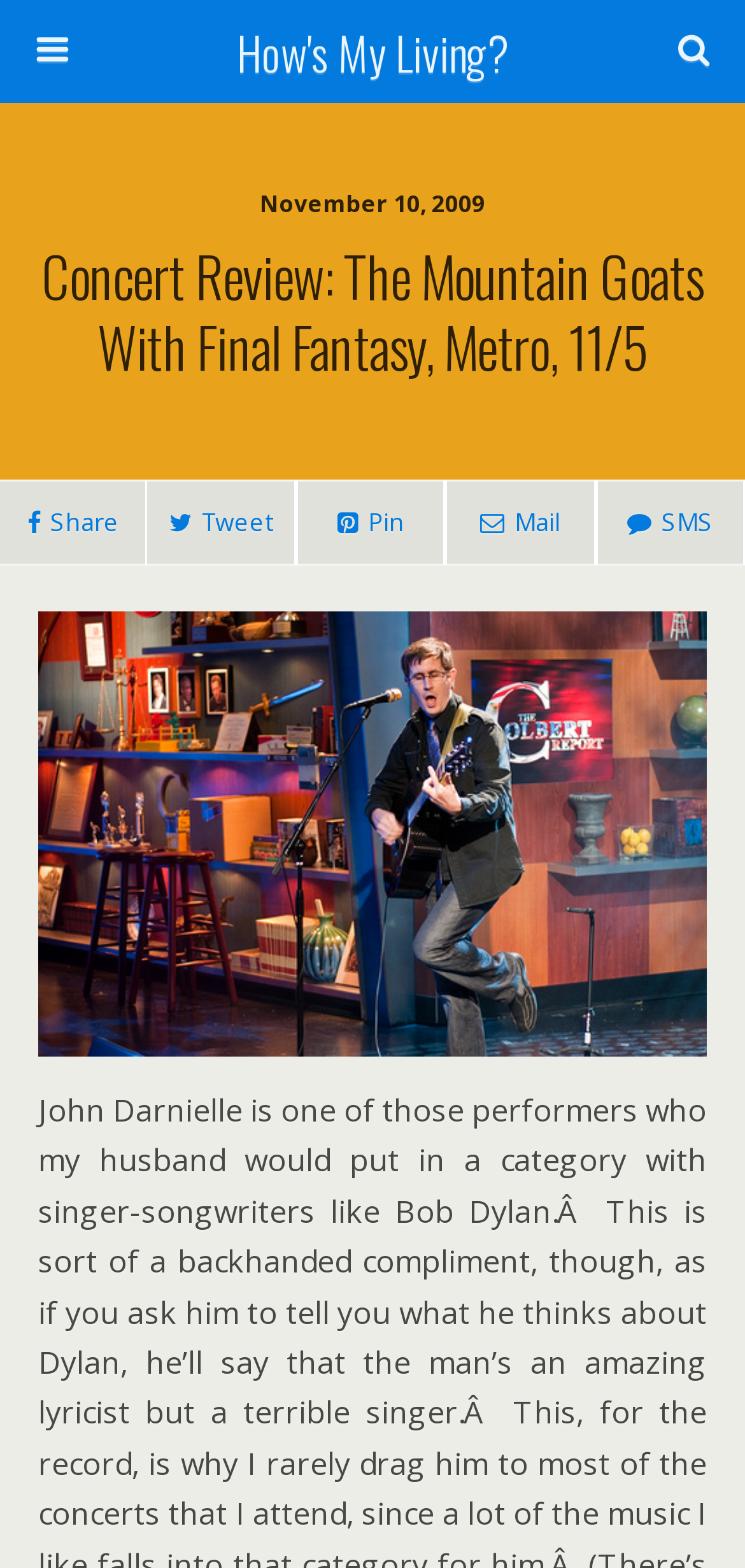Determine the bounding box coordinates for the element that should be clicked to follow this instruction: "Check the date of the concert". The coordinates should be given as four float numbers between 0 and 1, in the format [left, top, right, bottom].

[0.349, 0.119, 0.651, 0.14]